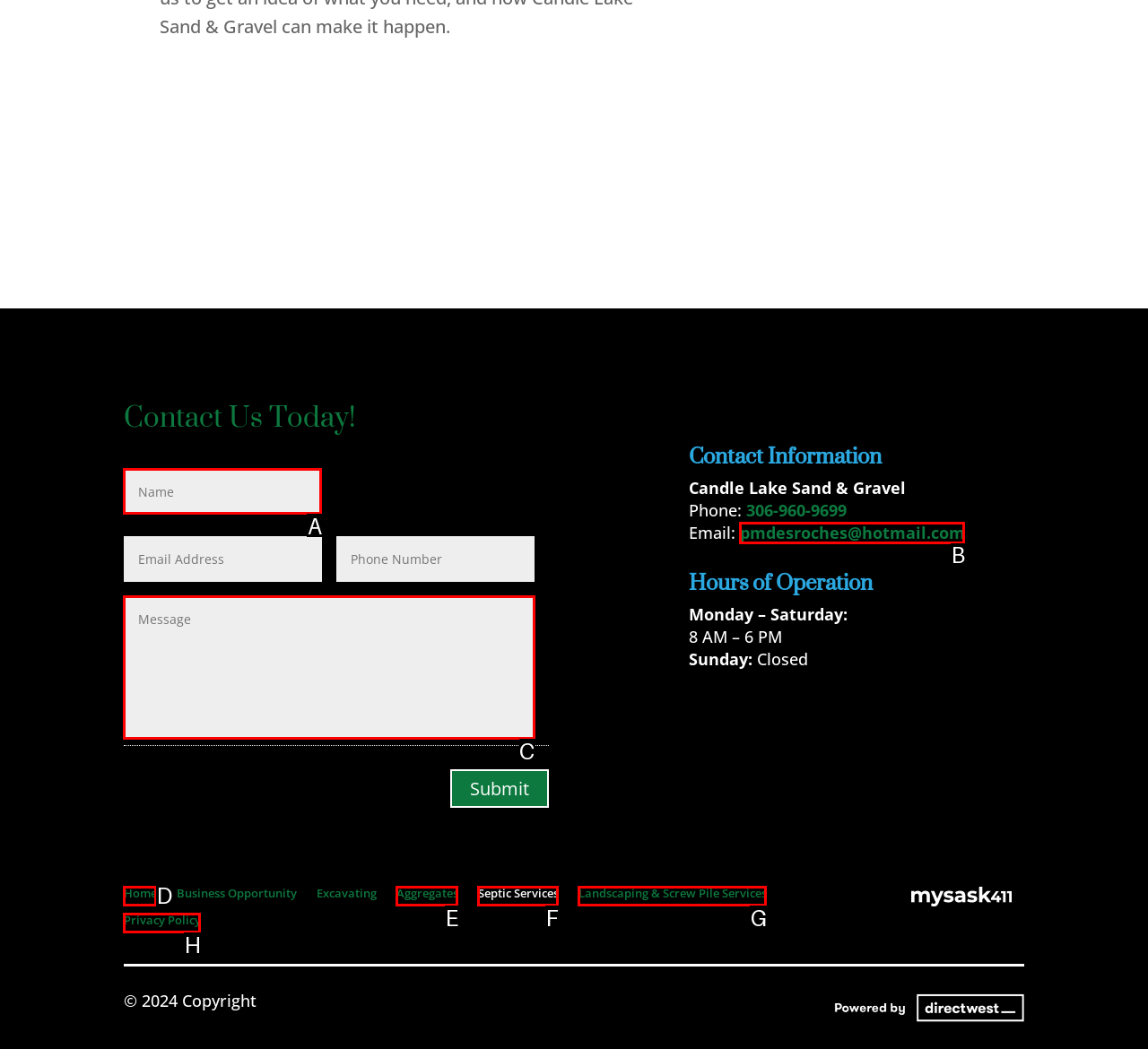Select the HTML element that corresponds to the description: Landscaping & Screw Pile Services
Reply with the letter of the correct option from the given choices.

G